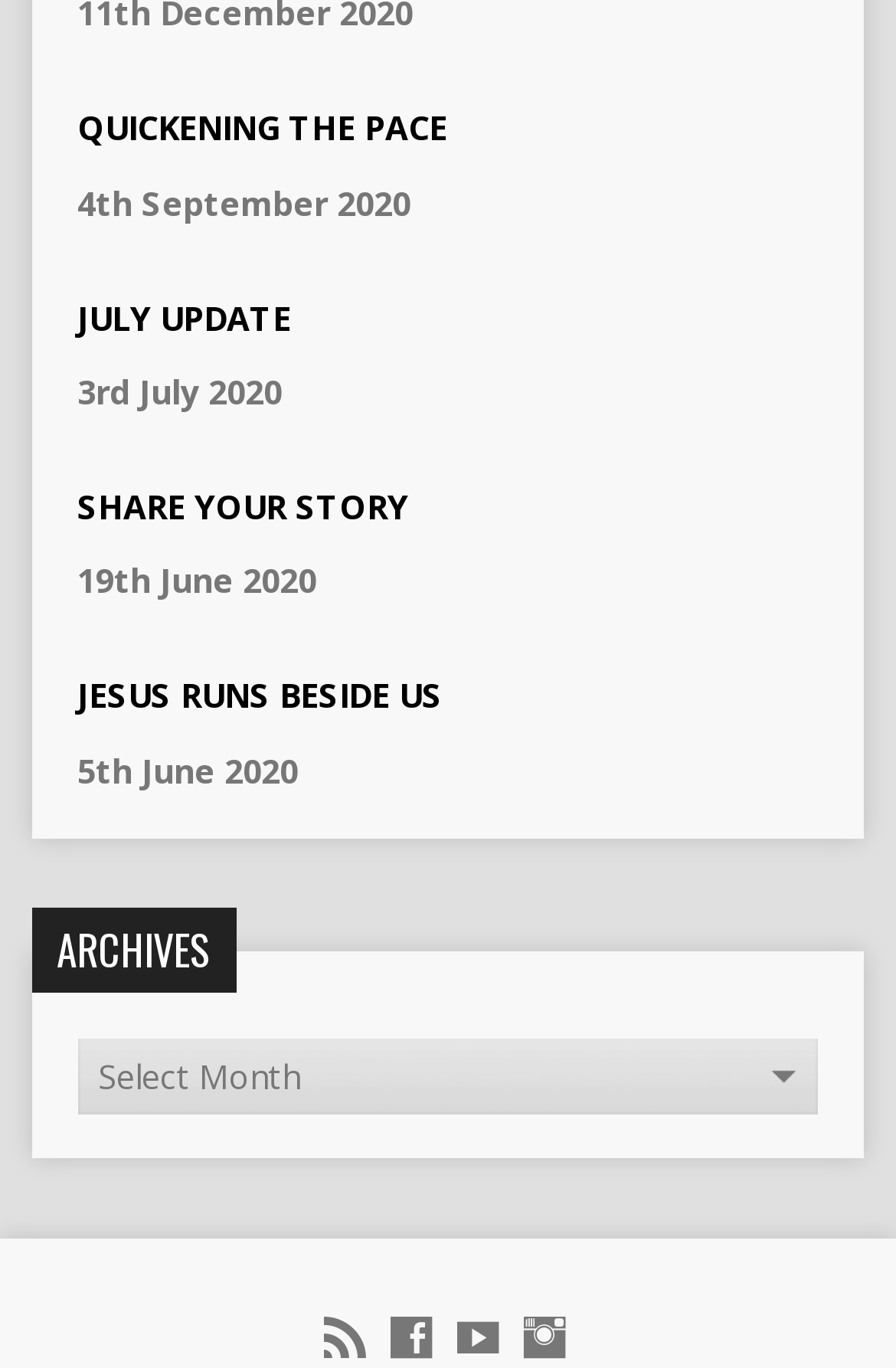Determine the bounding box coordinates of the area to click in order to meet this instruction: "view JULY UPDATE article".

[0.086, 0.216, 0.325, 0.248]